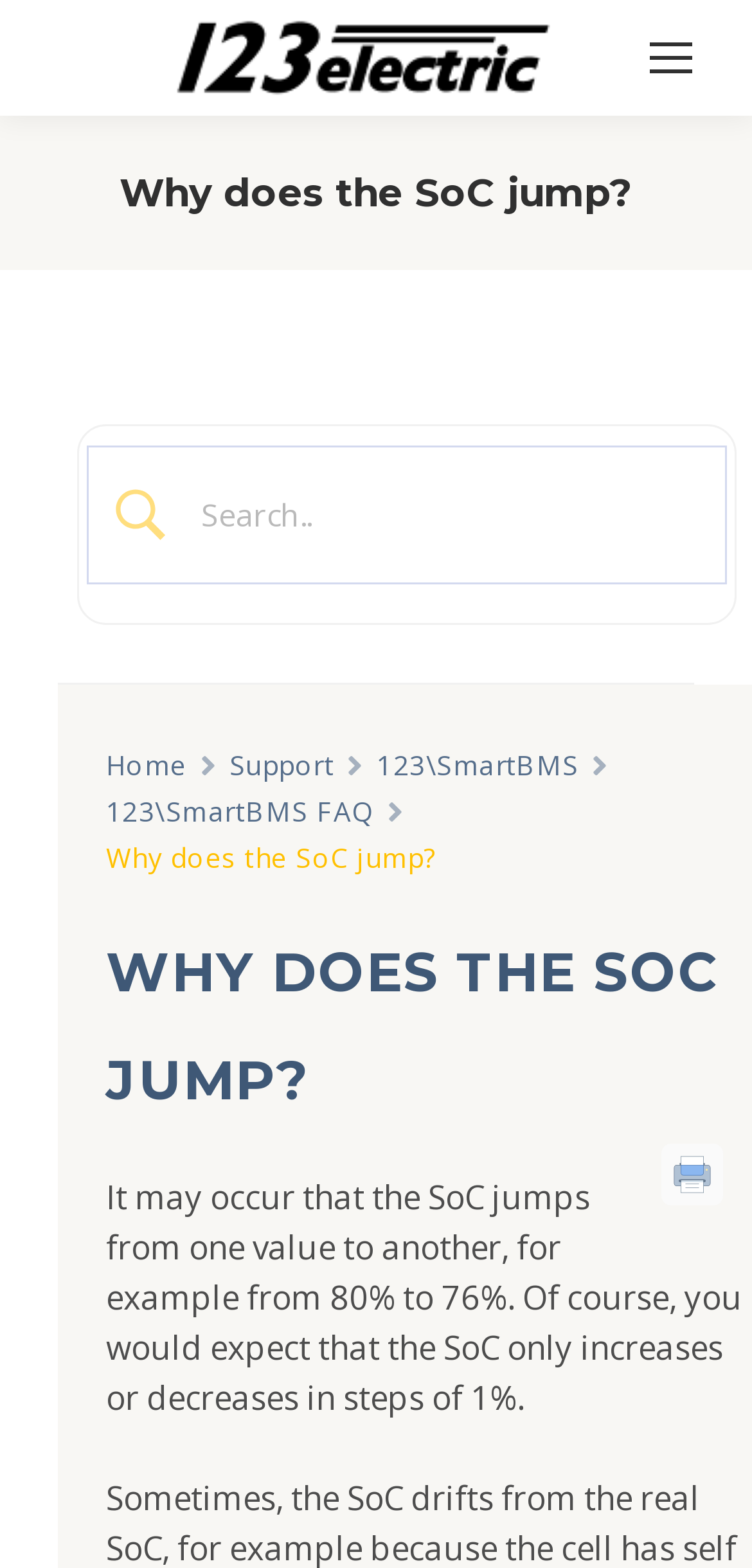Determine the bounding box coordinates of the UI element described by: "parent_node: watchseries.im review".

None